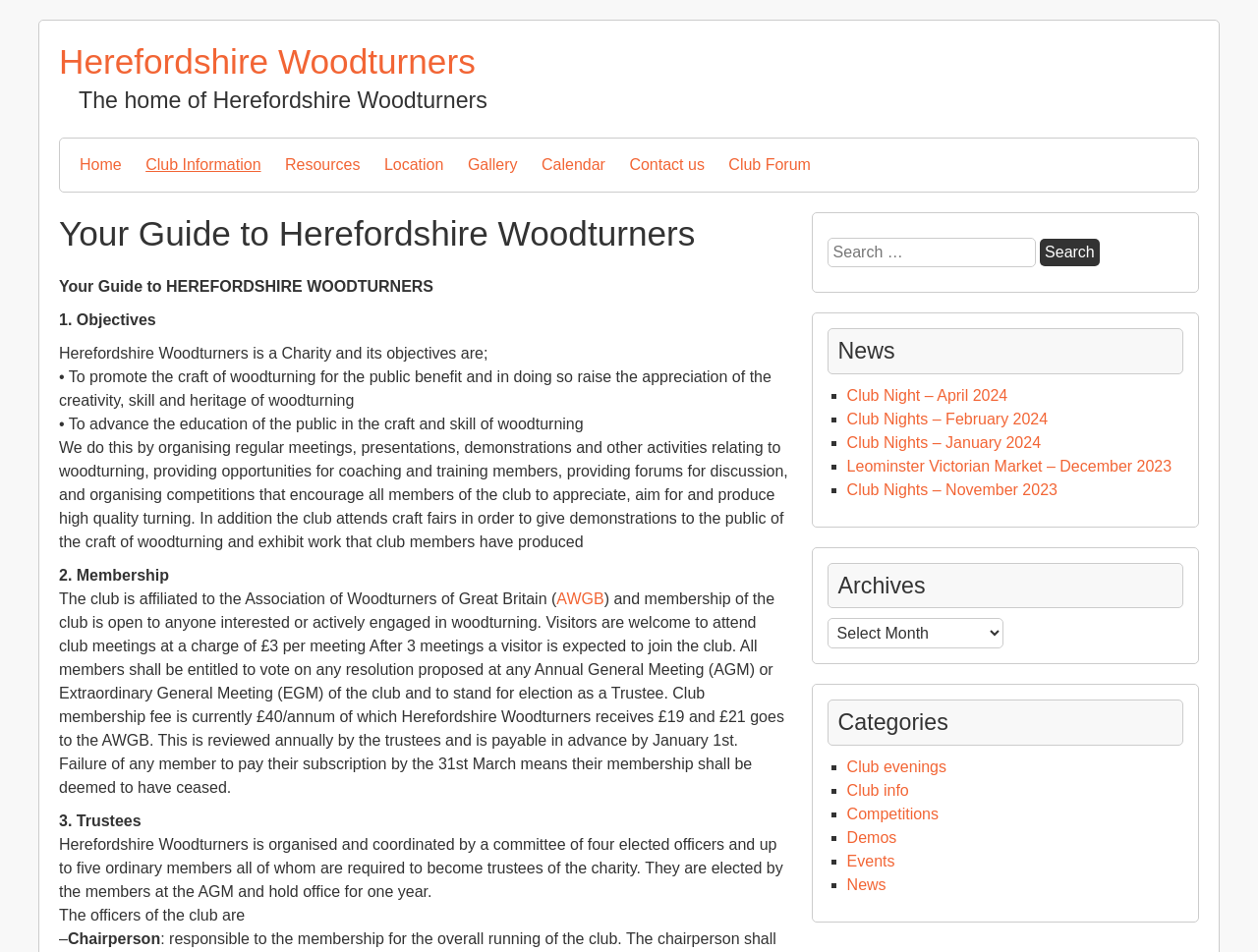Provide your answer in one word or a succinct phrase for the question: 
What is the latest news item on the webpage?

Club Night – April 2024